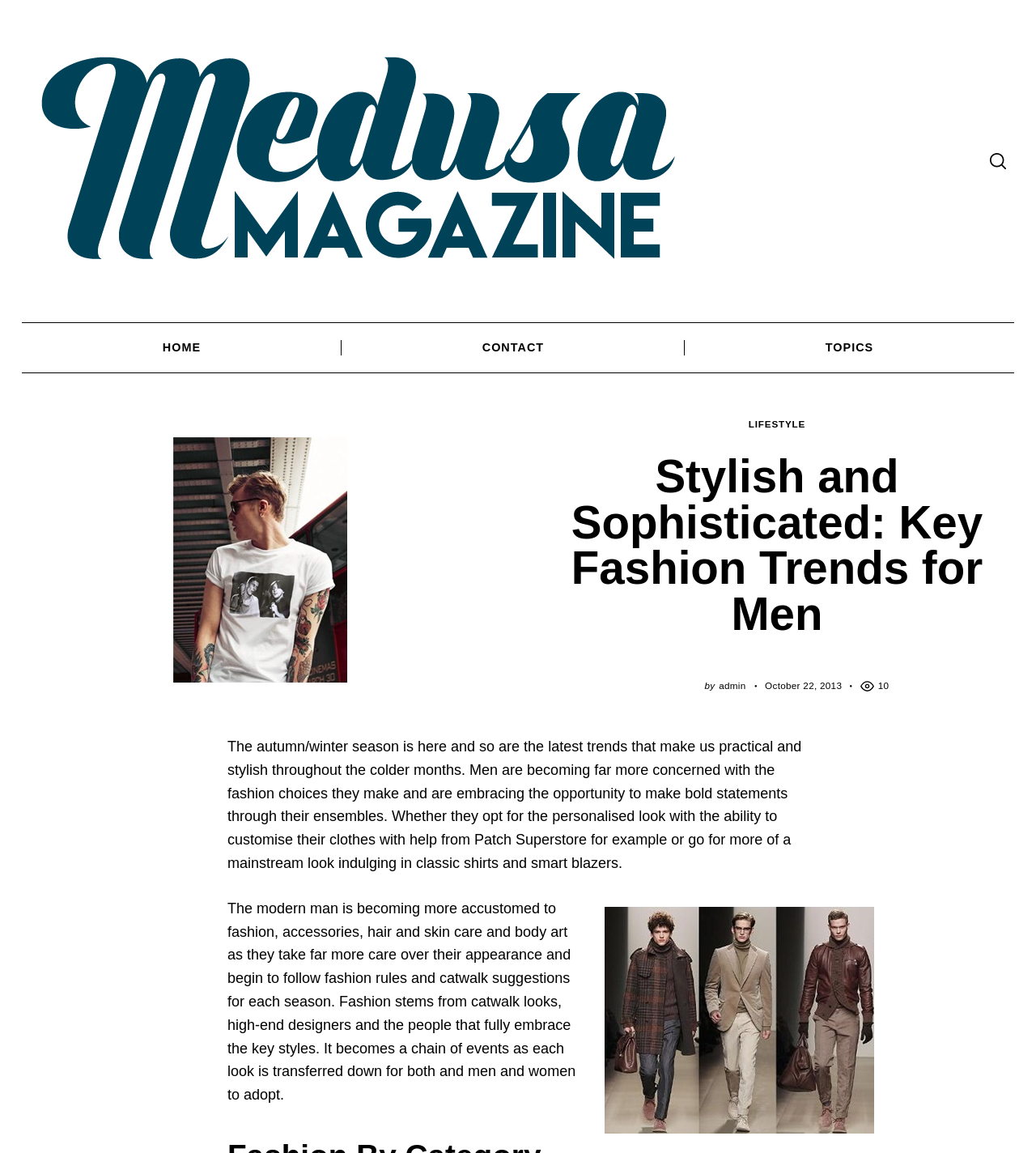Please identify the bounding box coordinates of the clickable region that I should interact with to perform the following instruction: "View the 'LIFESTYLE' section". The coordinates should be expressed as four float numbers between 0 and 1, i.e., [left, top, right, bottom].

[0.723, 0.362, 0.777, 0.375]